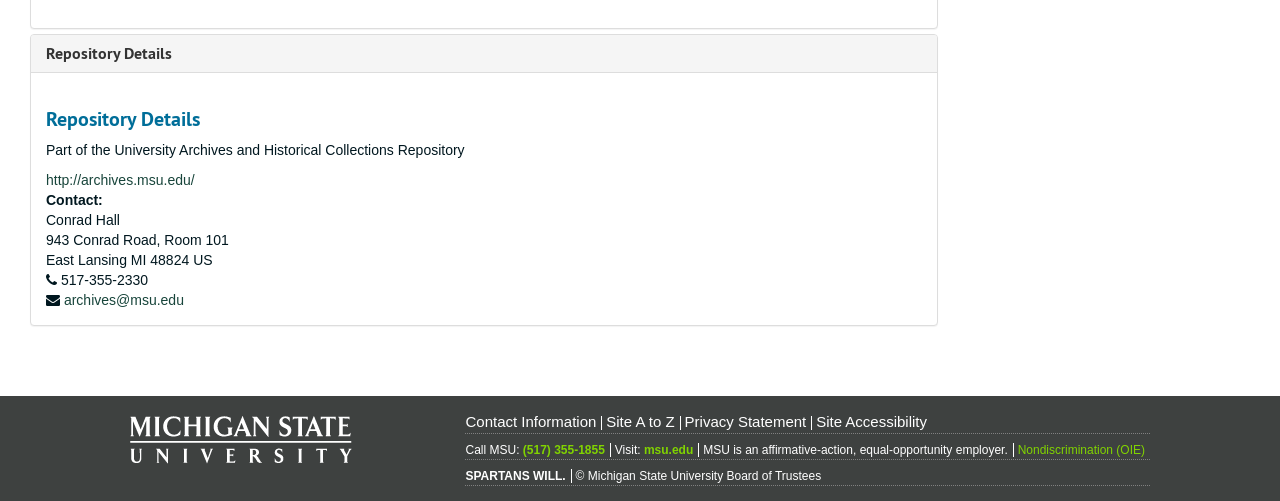Answer the question using only one word or a concise phrase: What is the website of the university?

msu.edu